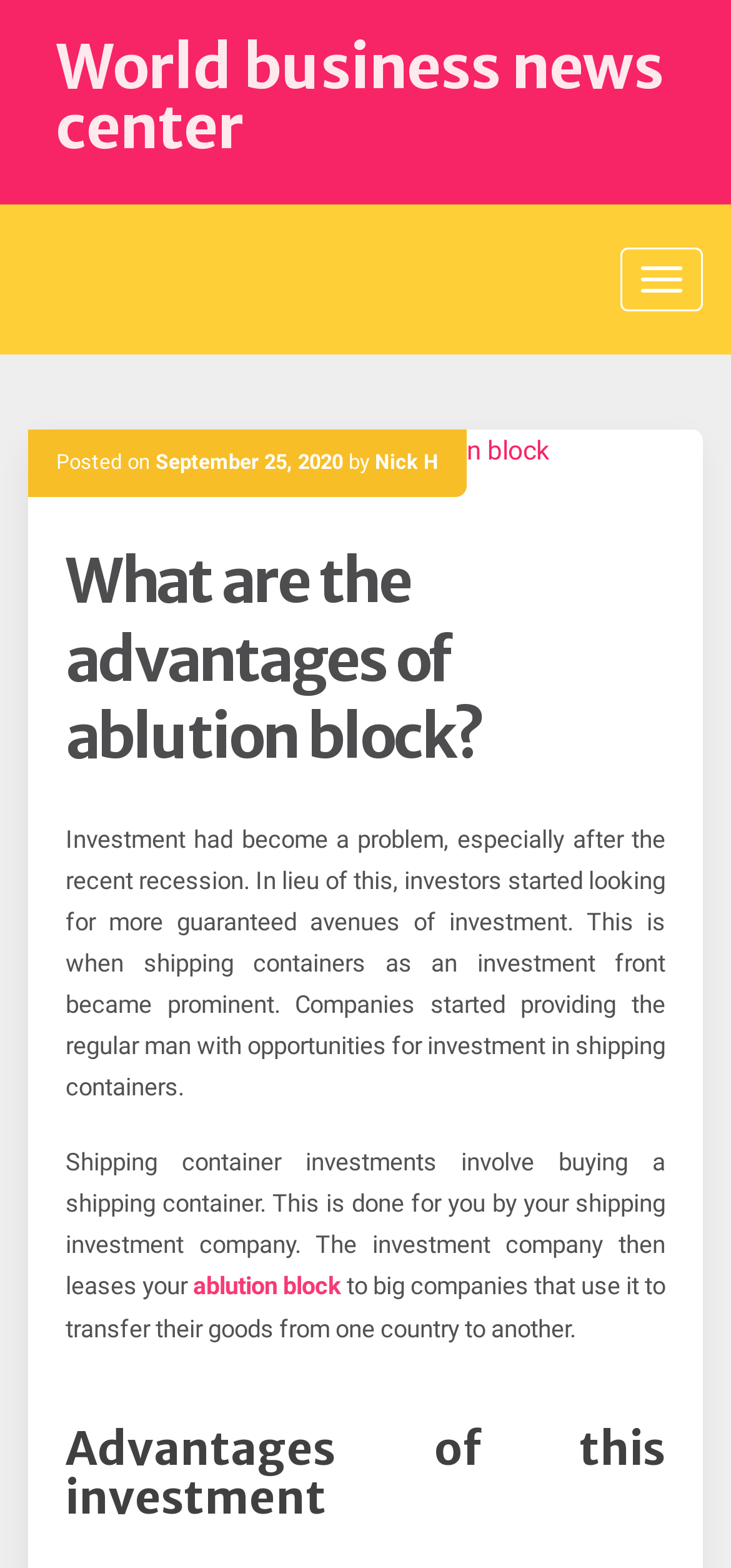What is the purpose of buying a shipping container?
Refer to the image and provide a thorough answer to the question.

According to the article, when you invest in a shipping container, the investment company buys the container on your behalf and then leases it to big companies that use it to transfer their goods from one country to another.